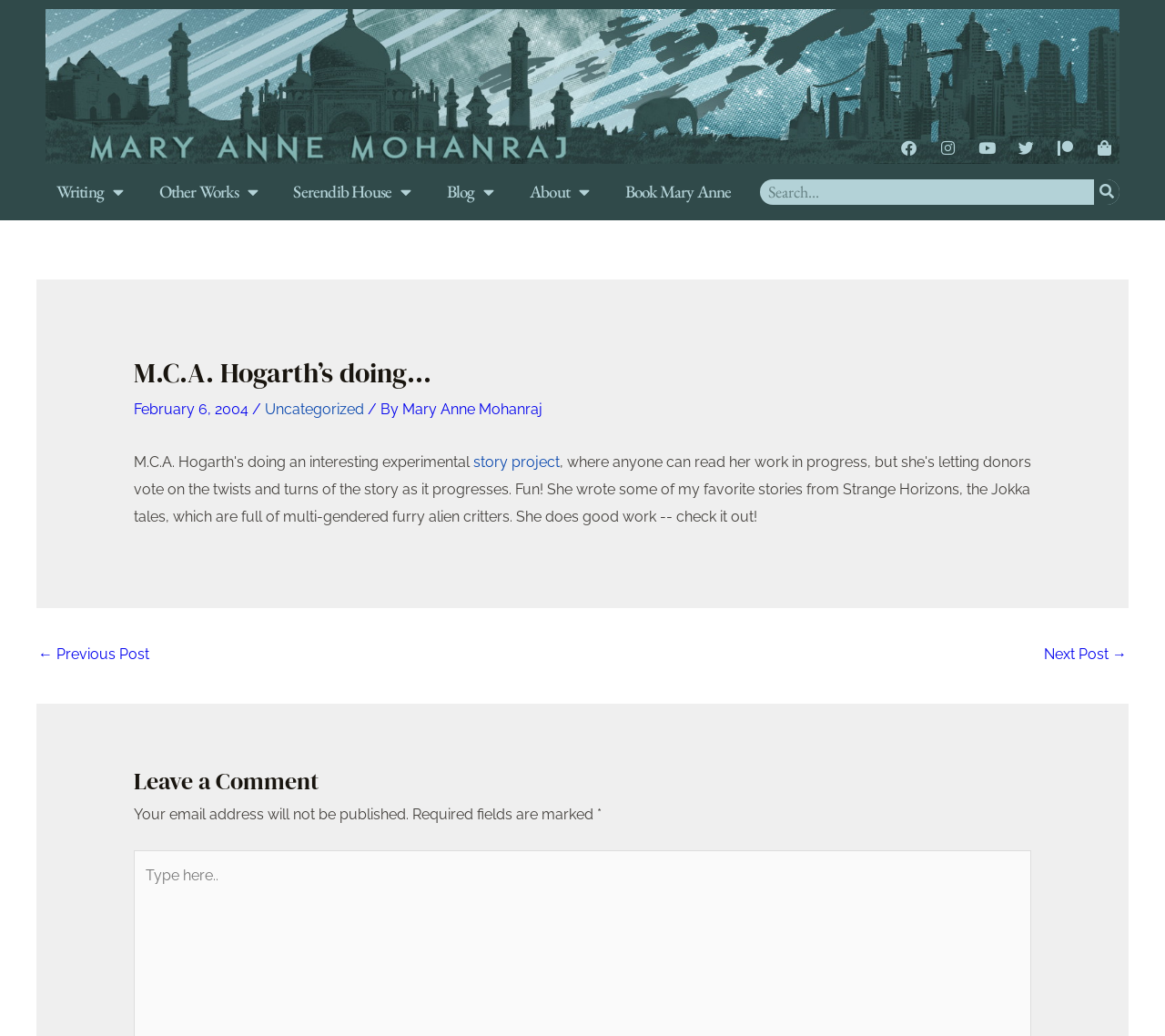Provide the bounding box coordinates for the area that should be clicked to complete the instruction: "Search for something".

[0.652, 0.173, 0.961, 0.197]